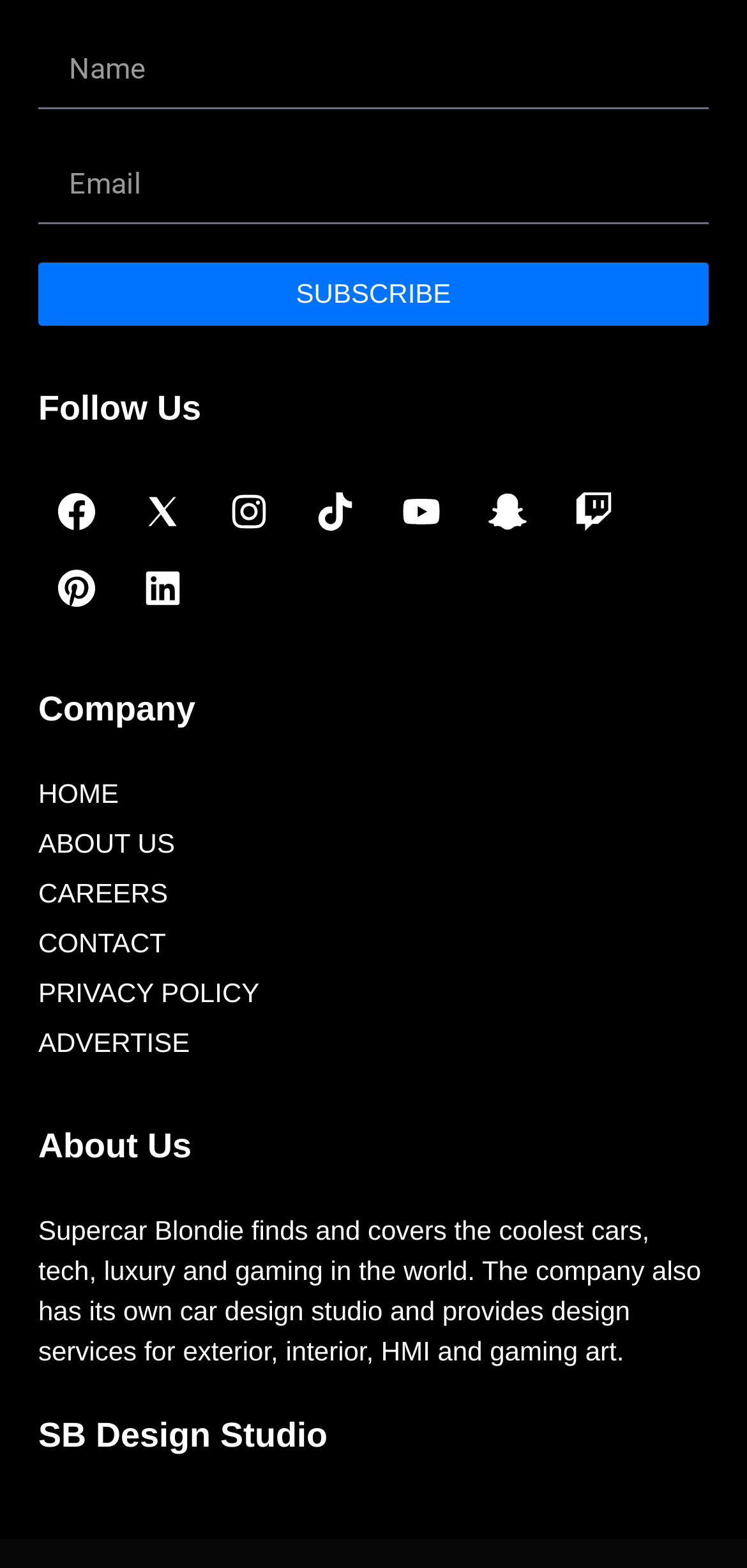What services does SB Design Studio provide?
Provide a well-explained and detailed answer to the question.

The 'About Us' section mentions that the company has its own car design studio, which provides design services for exterior, interior, HMI and gaming art.